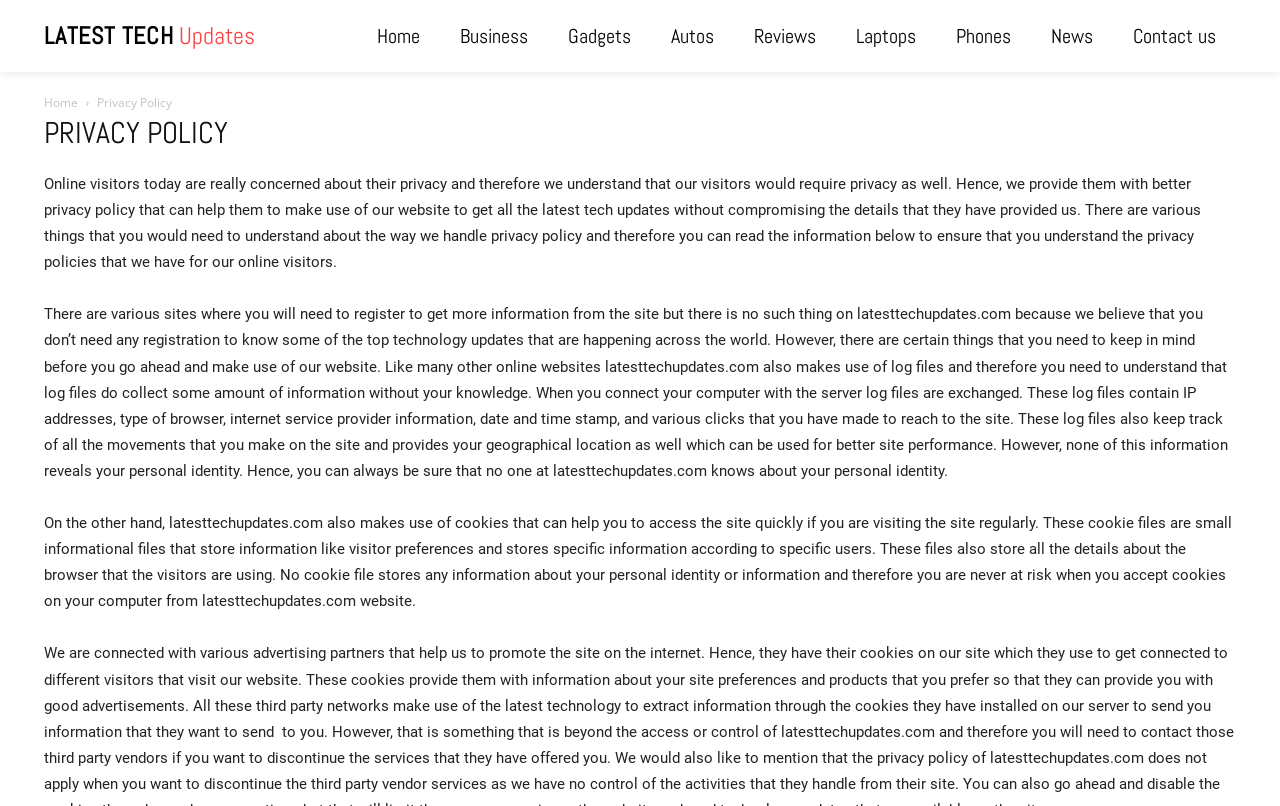What is the benefit of not requiring registration?
Give a detailed and exhaustive answer to the question.

The webpage states that unlike other sites, latesttechupdates.com does not require registration to access information, making it easy for users to get the latest tech updates without having to provide personal information.